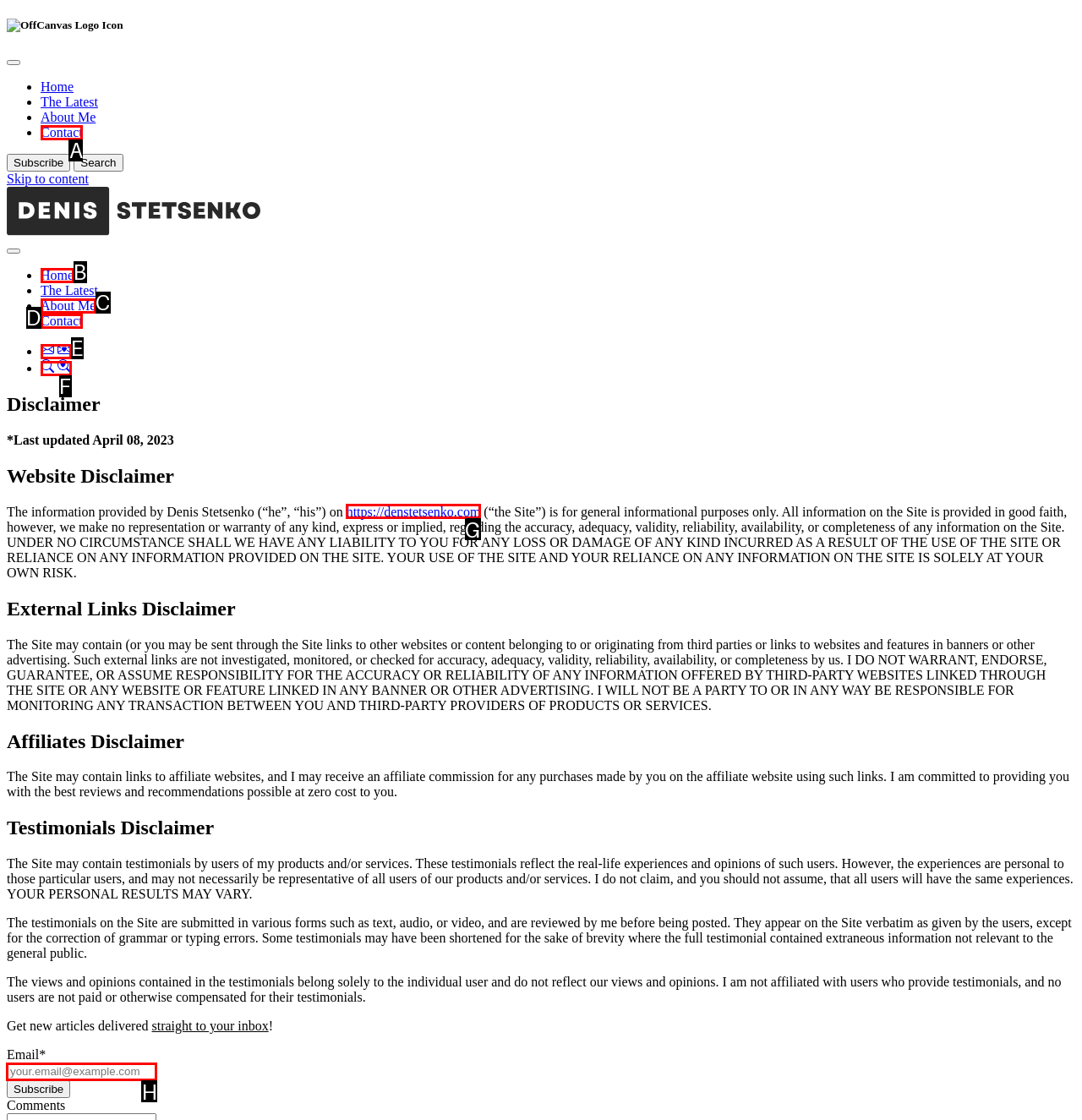From the given options, choose the one to complete the task: Buy the book now
Indicate the letter of the correct option.

None